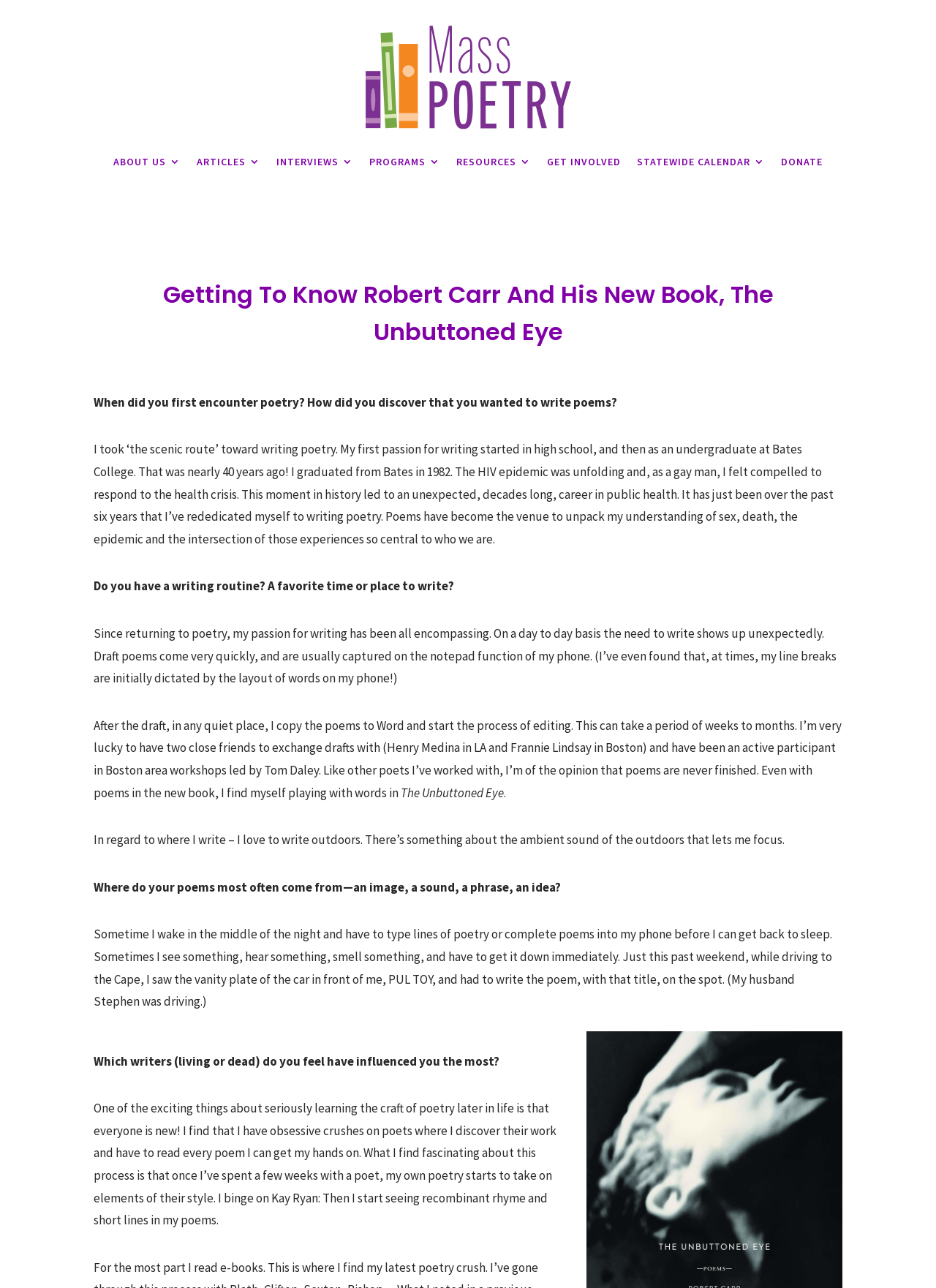How many links are there in the top navigation bar?
Based on the screenshot, respond with a single word or phrase.

8